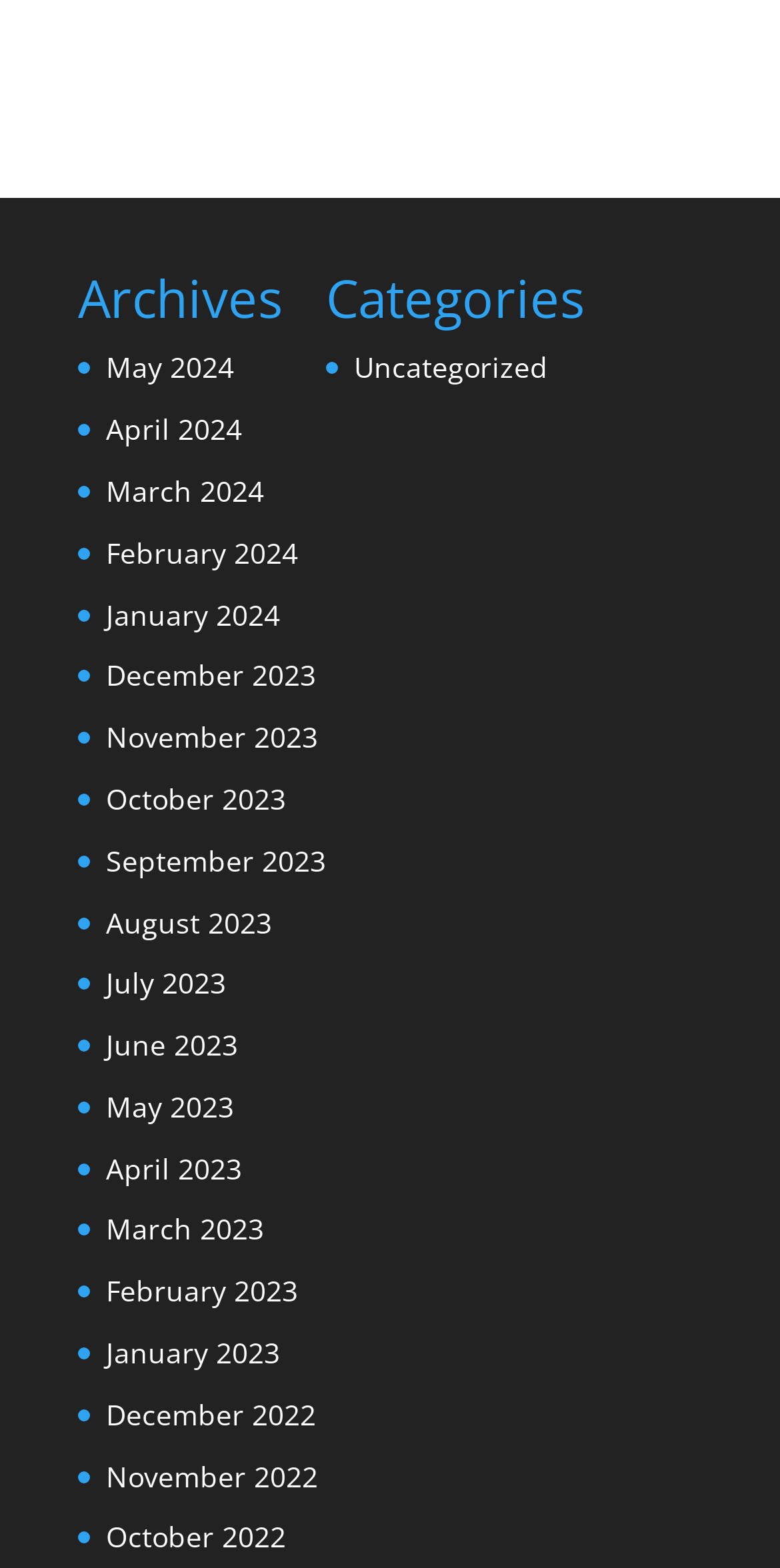Identify the bounding box coordinates of the area that should be clicked in order to complete the given instruction: "browse categories". The bounding box coordinates should be four float numbers between 0 and 1, i.e., [left, top, right, bottom].

[0.418, 0.174, 0.749, 0.22]